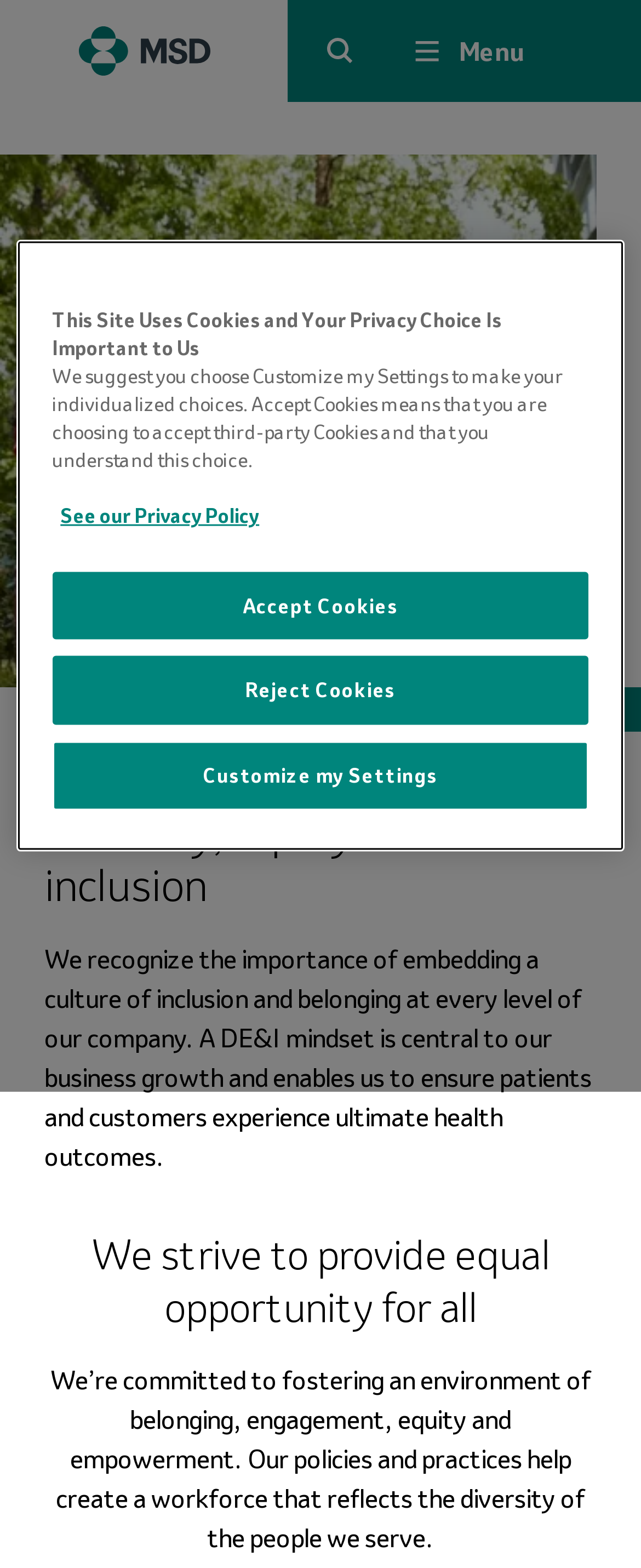Calculate the bounding box coordinates for the UI element based on the following description: "title="MSD"". Ensure the coordinates are four float numbers between 0 and 1, i.e., [left, top, right, bottom].

[0.123, 0.017, 0.379, 0.048]